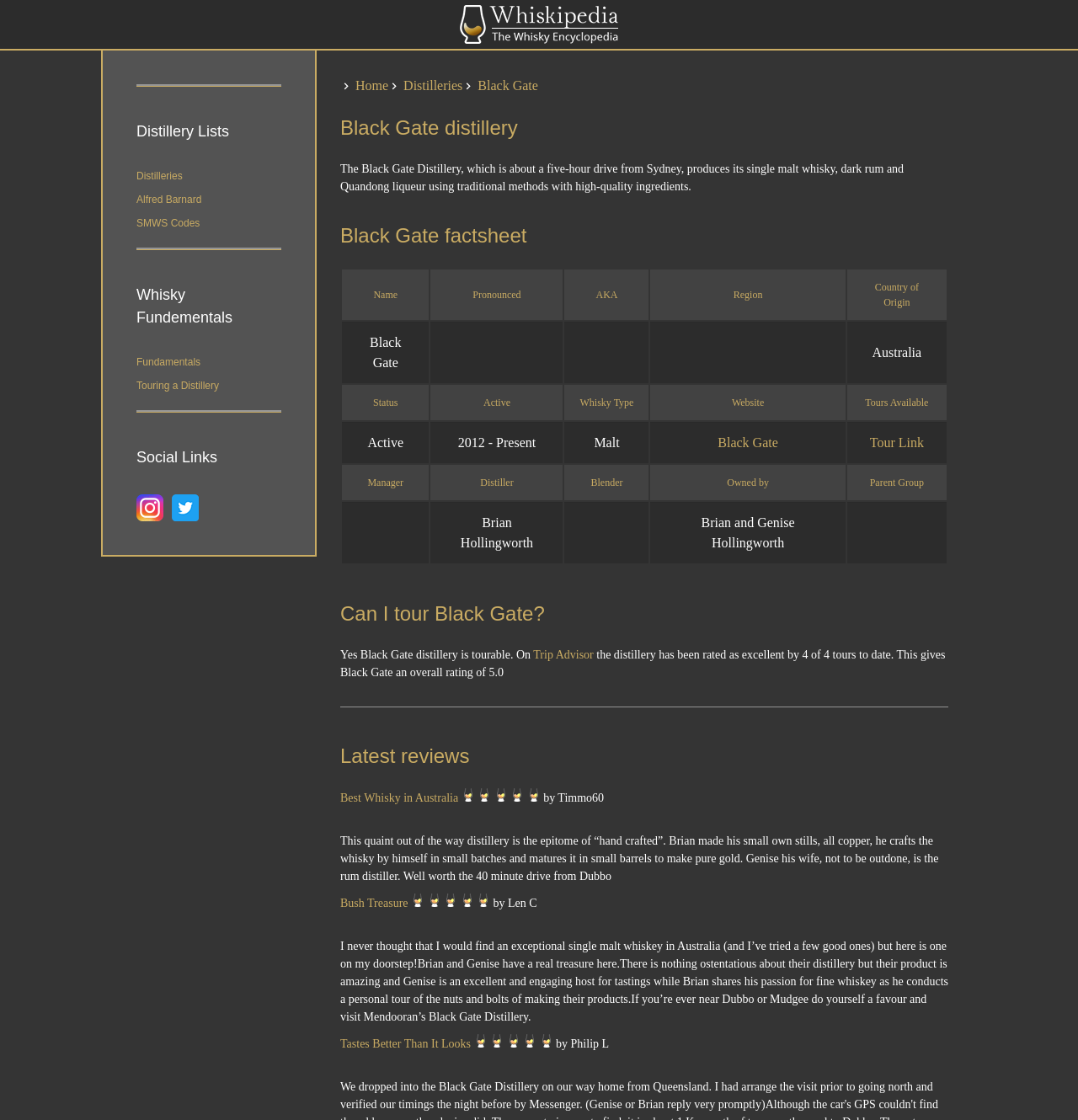Locate the bounding box coordinates of the UI element described by: "aria-label="pinterest"". Provide the coordinates as four float numbers between 0 and 1, formatted as [left, top, right, bottom].

None